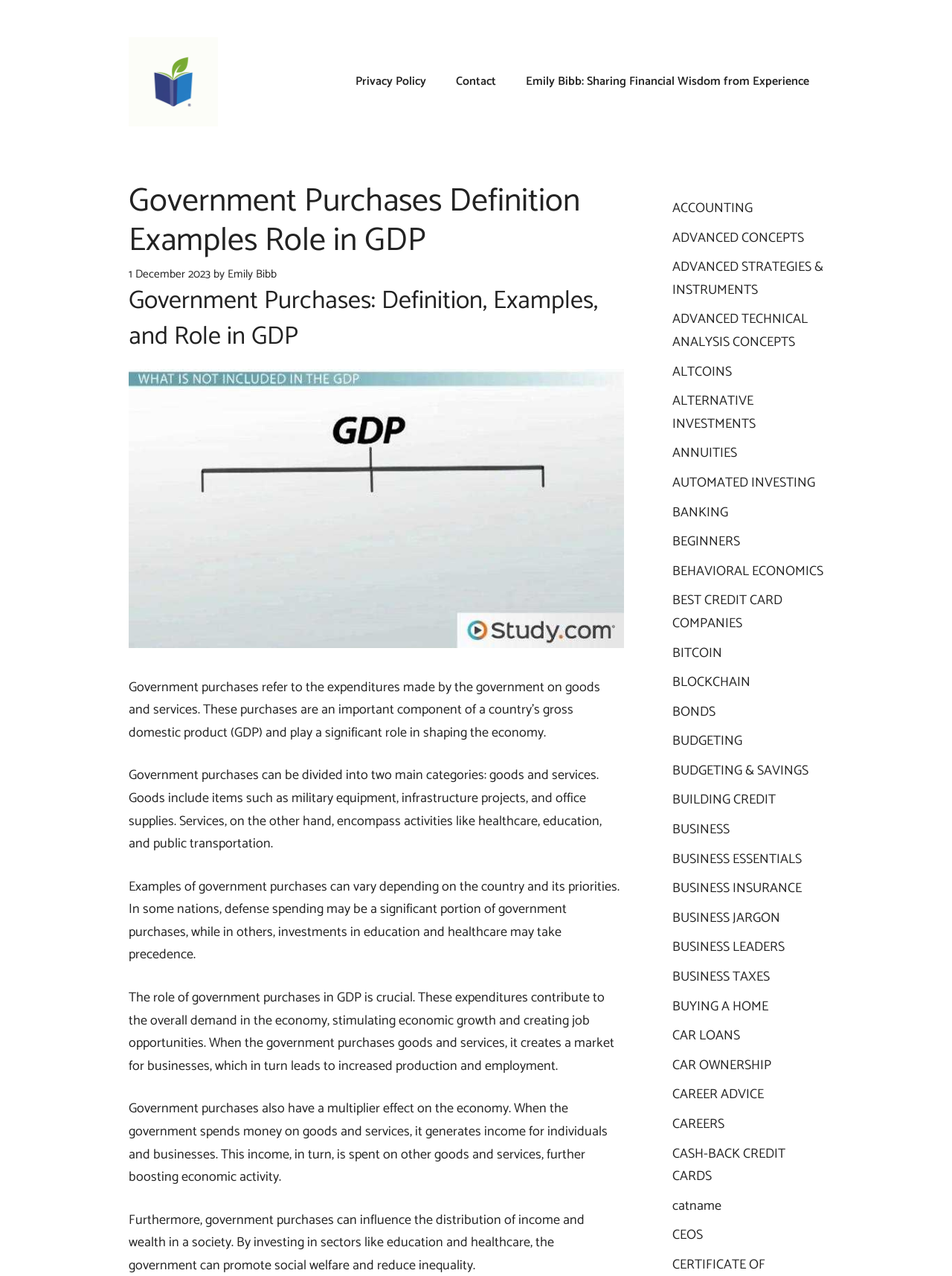What is the author of the article?
Please give a detailed answer to the question using the information shown in the image.

I found the author's name by looking at the 'StaticText' element with the text 'by' and the adjacent 'link' element with the text 'Emily Bibb'.